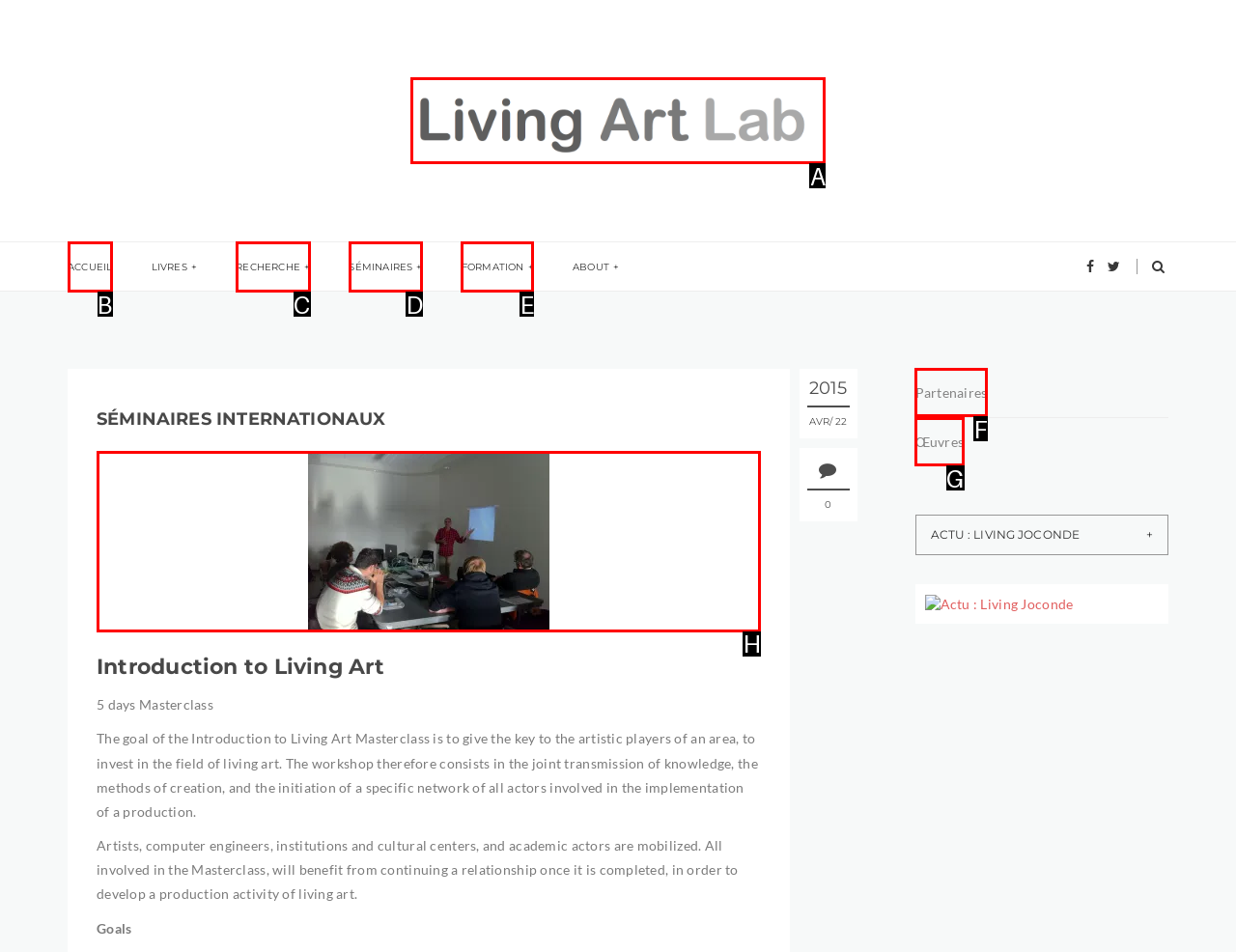Given the description: Recherche
Identify the letter of the matching UI element from the options.

C